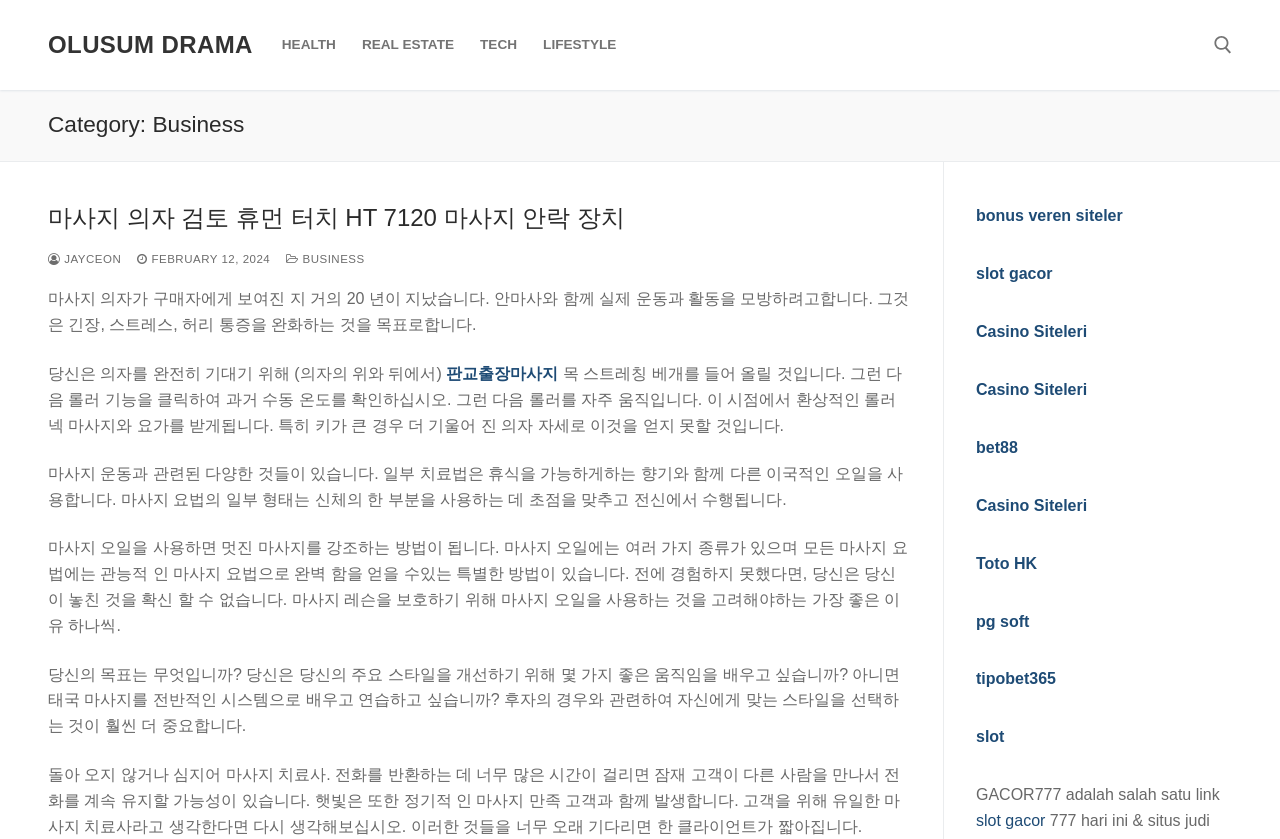Provide your answer in one word or a succinct phrase for the question: 
What is the category of the current webpage?

Business